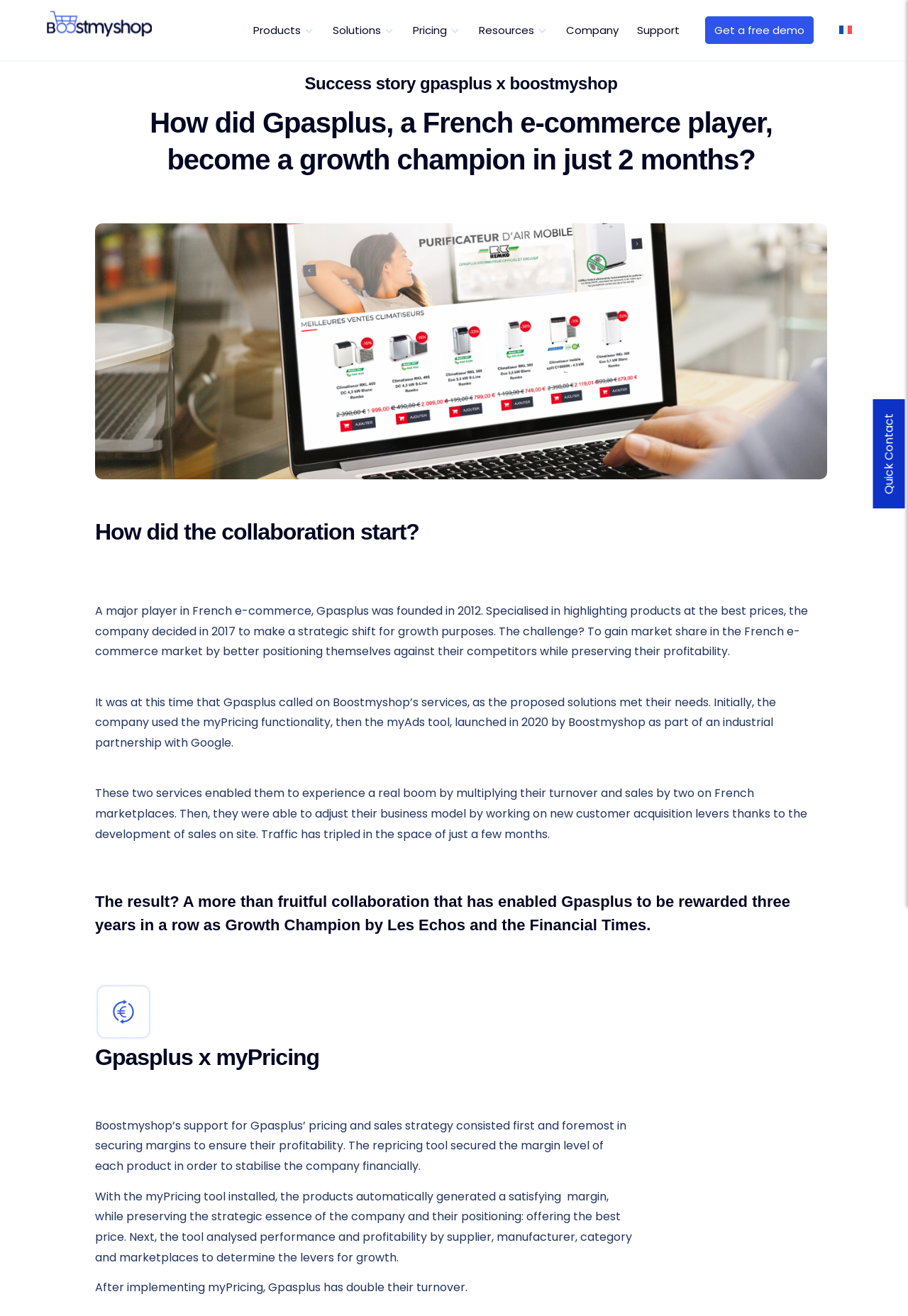Please provide the bounding box coordinates for the element that needs to be clicked to perform the following instruction: "Click the Quick Contact button". The coordinates should be given as four float numbers between 0 and 1, i.e., [left, top, right, bottom].

[0.961, 0.303, 0.996, 0.386]